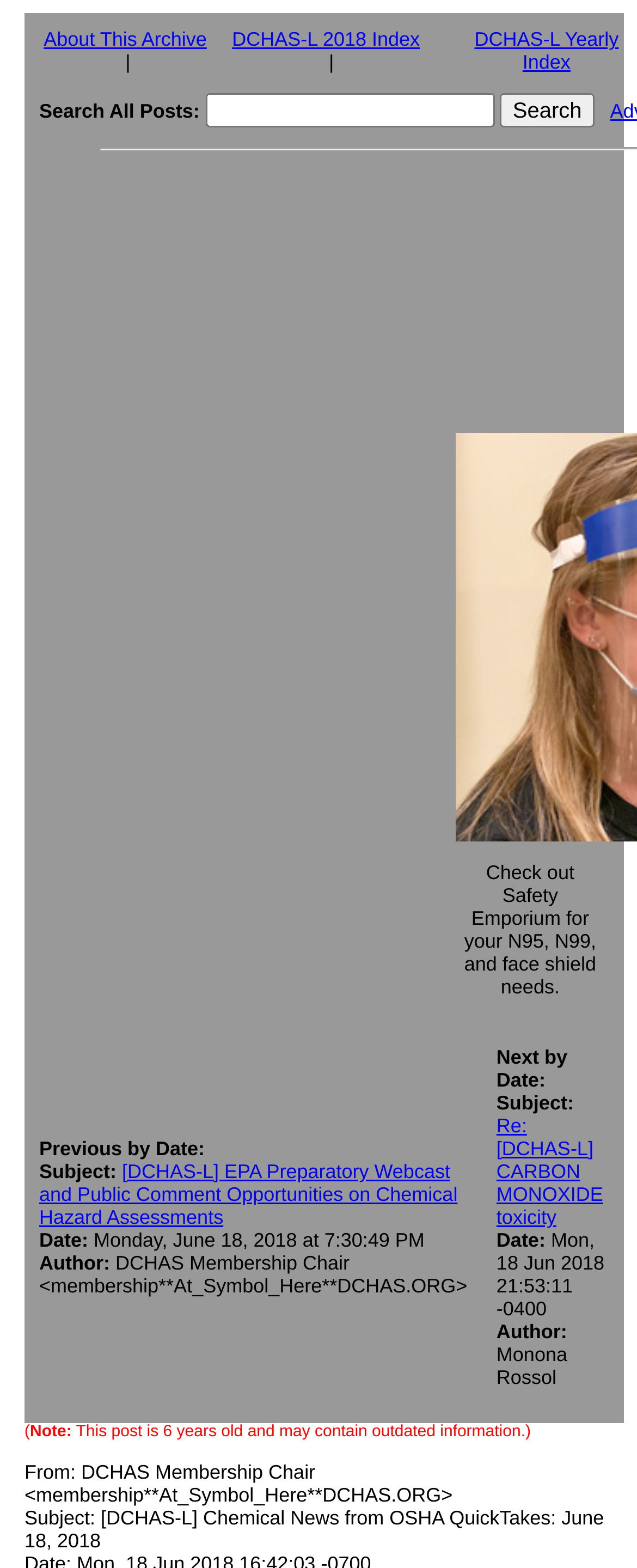From the element description: "Re: [DCHAS-L] CARBON MONOXIDE toxicity", extract the bounding box coordinates of the UI element. The coordinates should be expressed as four float numbers between 0 and 1, in the order [left, top, right, bottom].

[0.779, 0.711, 0.947, 0.784]